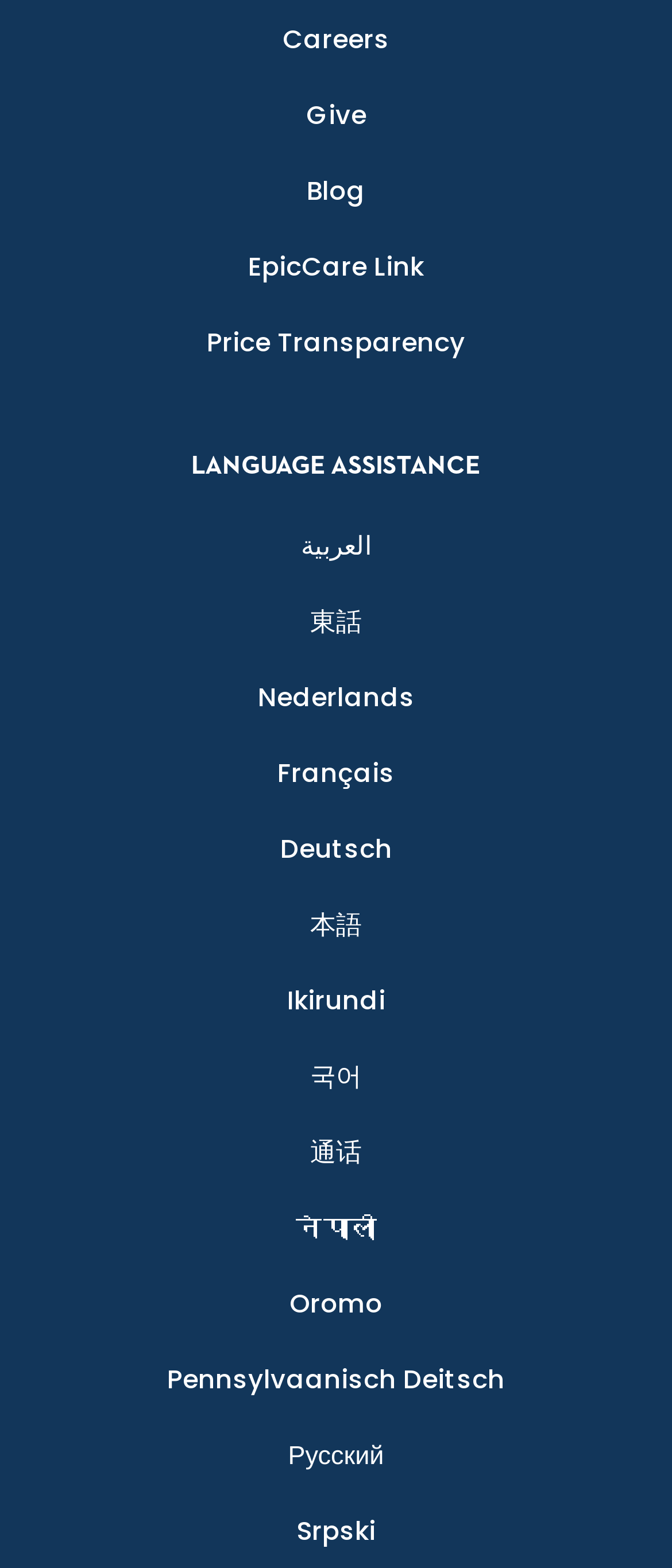Identify the bounding box of the UI element that matches this description: "Français".

[0.413, 0.478, 0.587, 0.509]